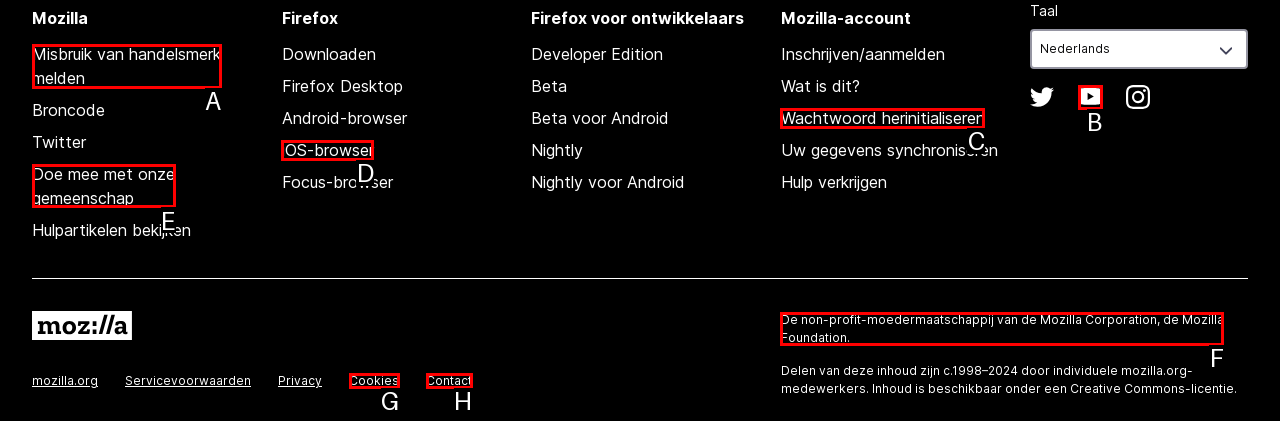Which option should be clicked to execute the task: Join our community?
Reply with the letter of the chosen option.

E